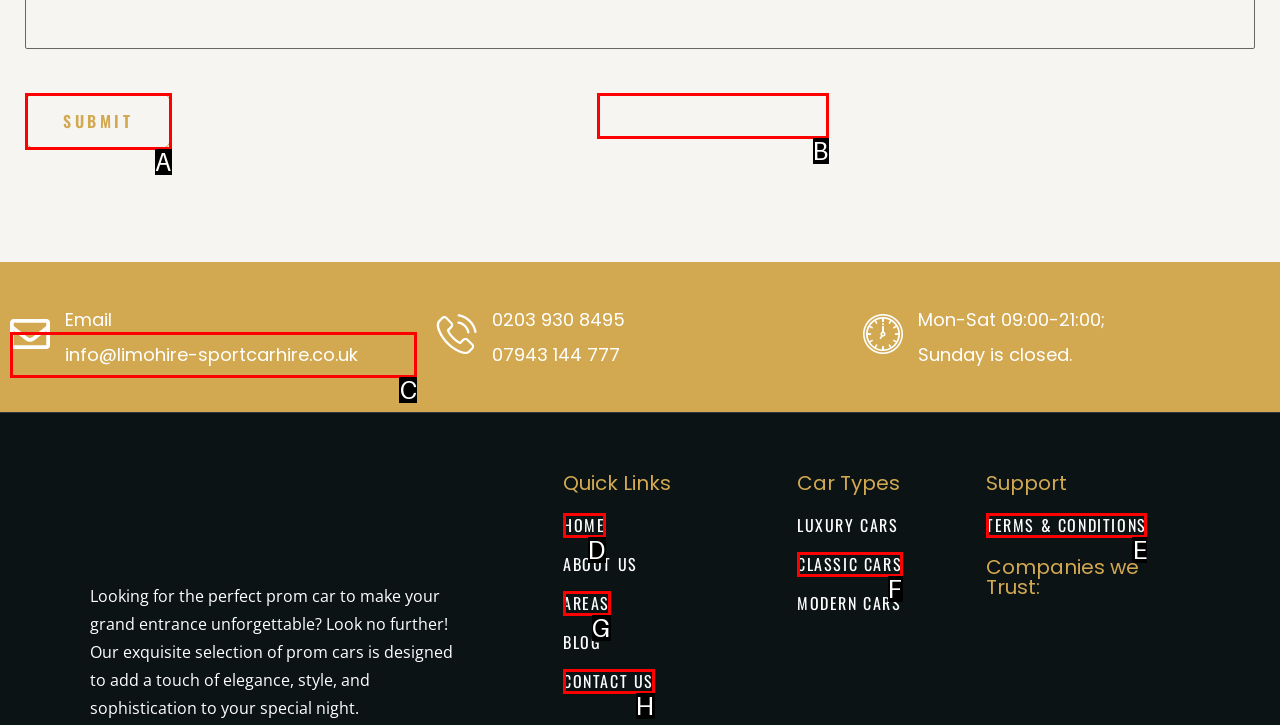Tell me which option I should click to complete the following task: View home page Answer with the option's letter from the given choices directly.

D